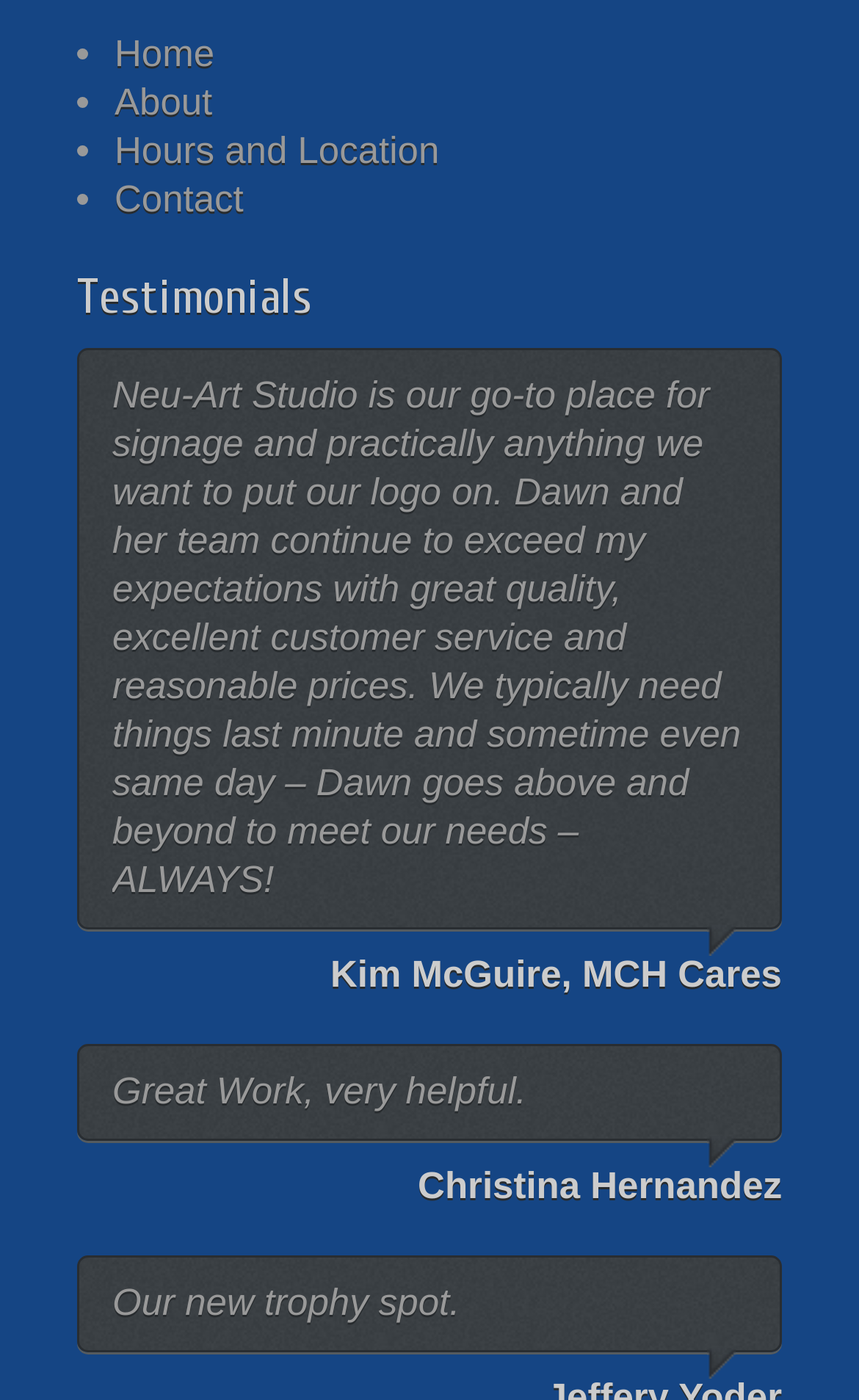What is the tone of the testimonials?
Provide a detailed answer to the question, using the image to inform your response.

The tone of the testimonials is positive, as the customers are expressing appreciation and praise for the services provided by Neu-Art Studio.